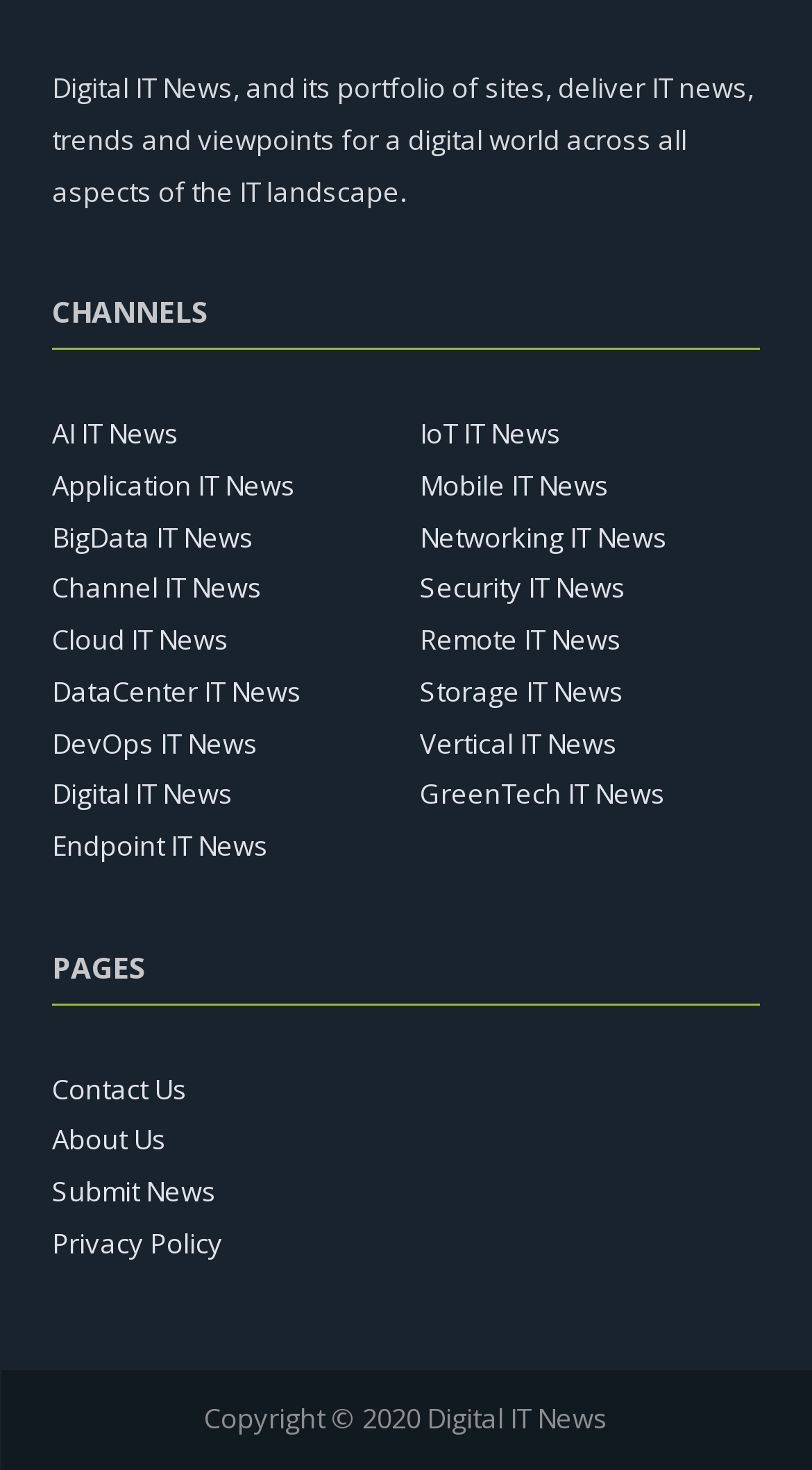Given the element description "Privacy Policy" in the screenshot, predict the bounding box coordinates of that UI element.

[0.064, 0.832, 0.274, 0.858]